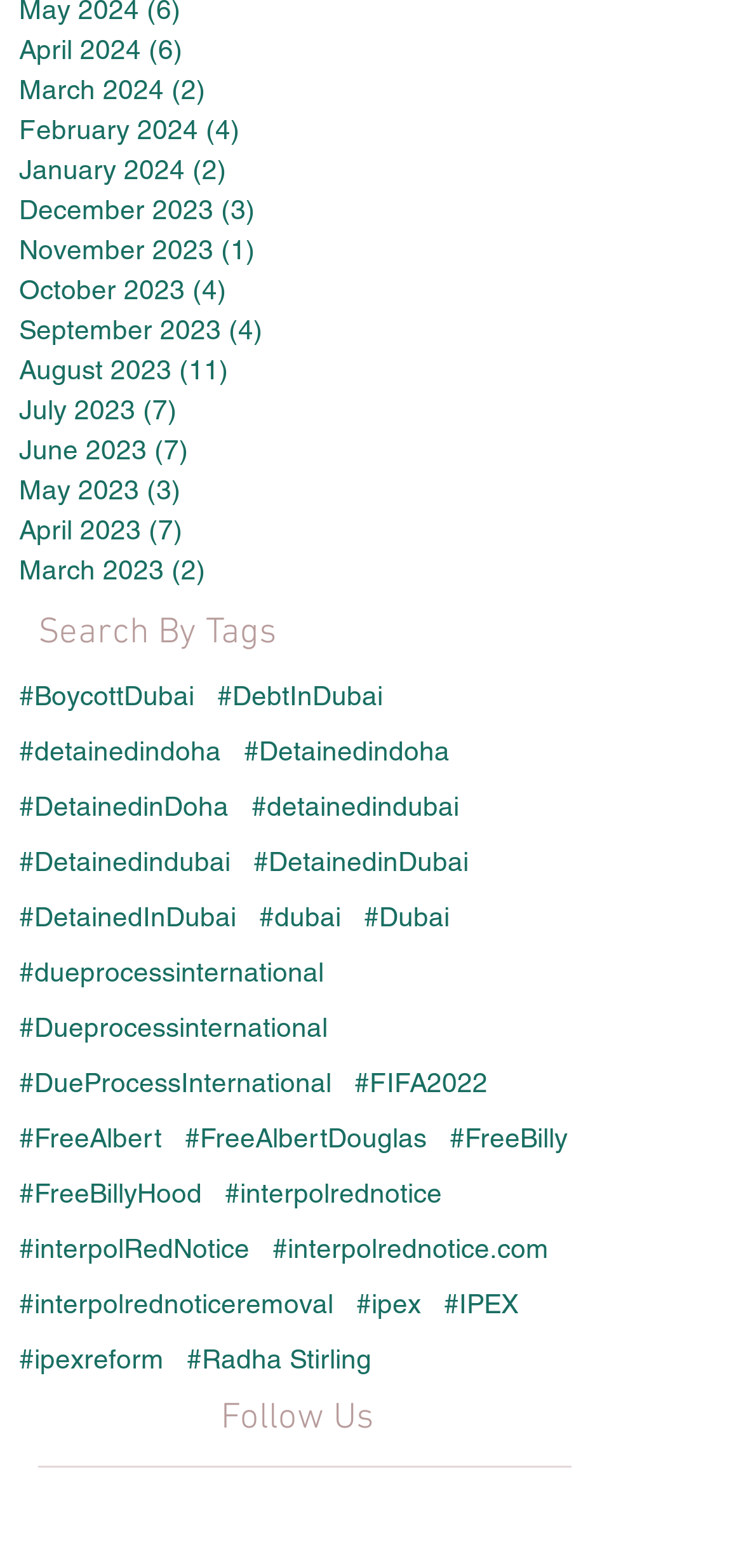How many tags are listed under 'Search By Tags'?
Look at the screenshot and respond with one word or a short phrase.

24